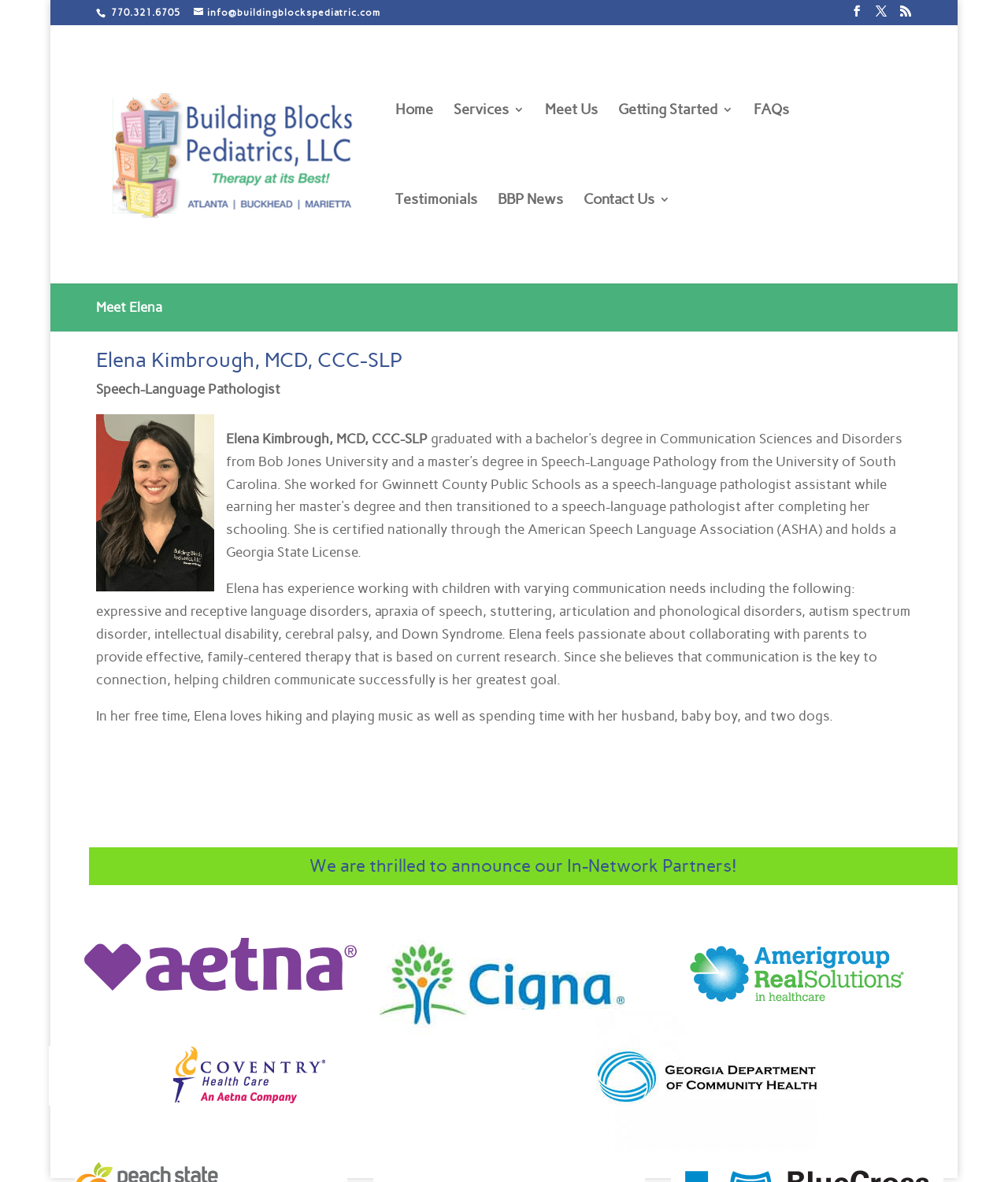Provide the bounding box coordinates of the area you need to click to execute the following instruction: "Read more about Elena Kimbrough".

[0.095, 0.296, 0.905, 0.32]